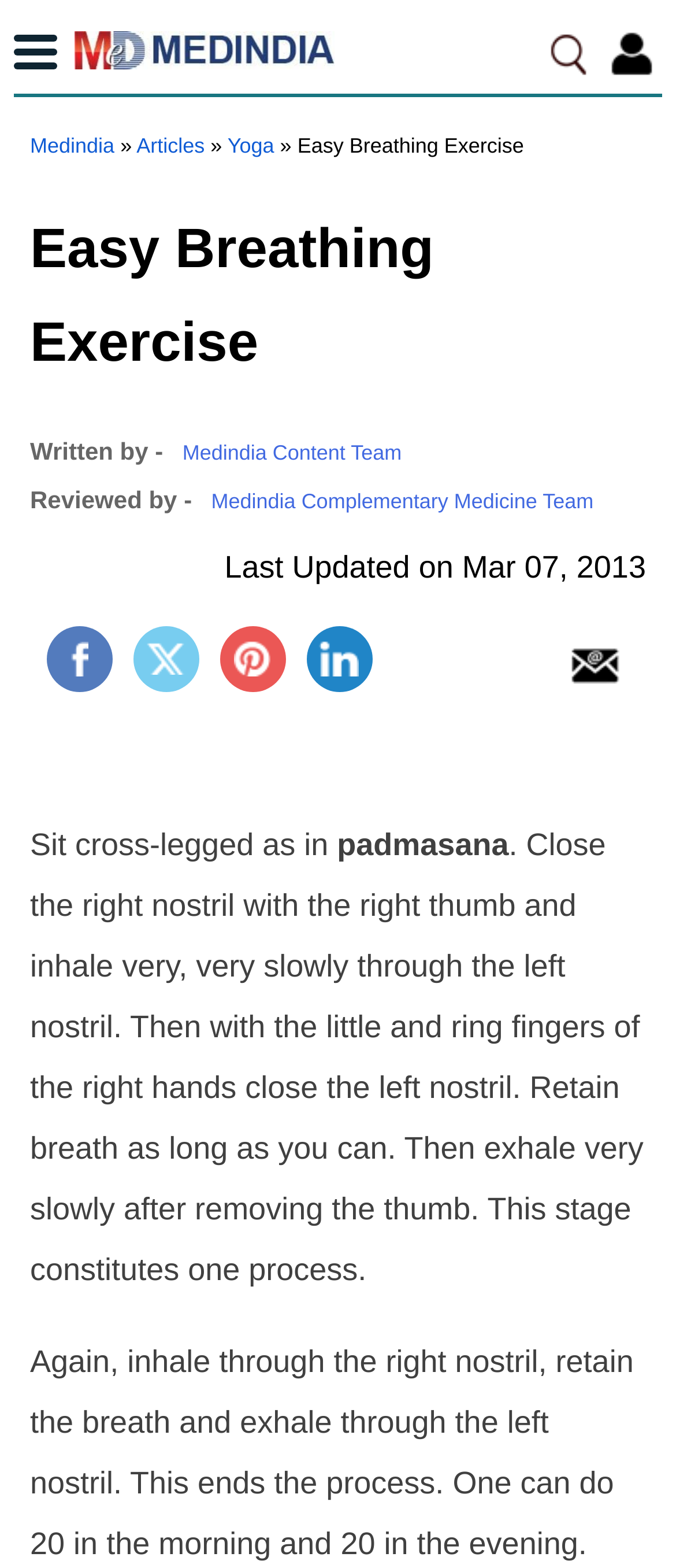Find the bounding box coordinates corresponding to the UI element with the description: "title="Email This"". The coordinates should be formatted as [left, top, right, bottom], with values as floats between 0 and 1.

[0.827, 0.401, 0.92, 0.441]